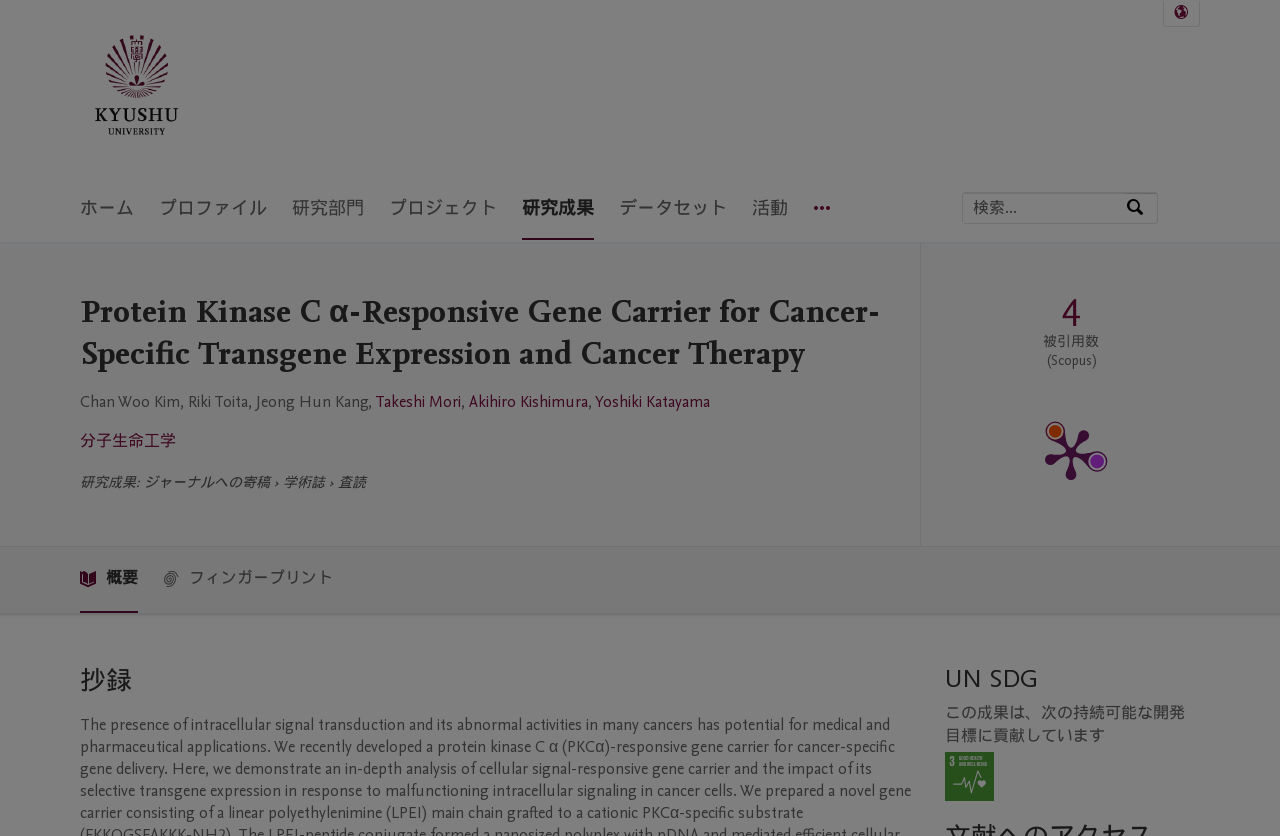Please provide a one-word or phrase answer to the question: 
What is the Sustainable Development Goal related to this research?

SDG 3